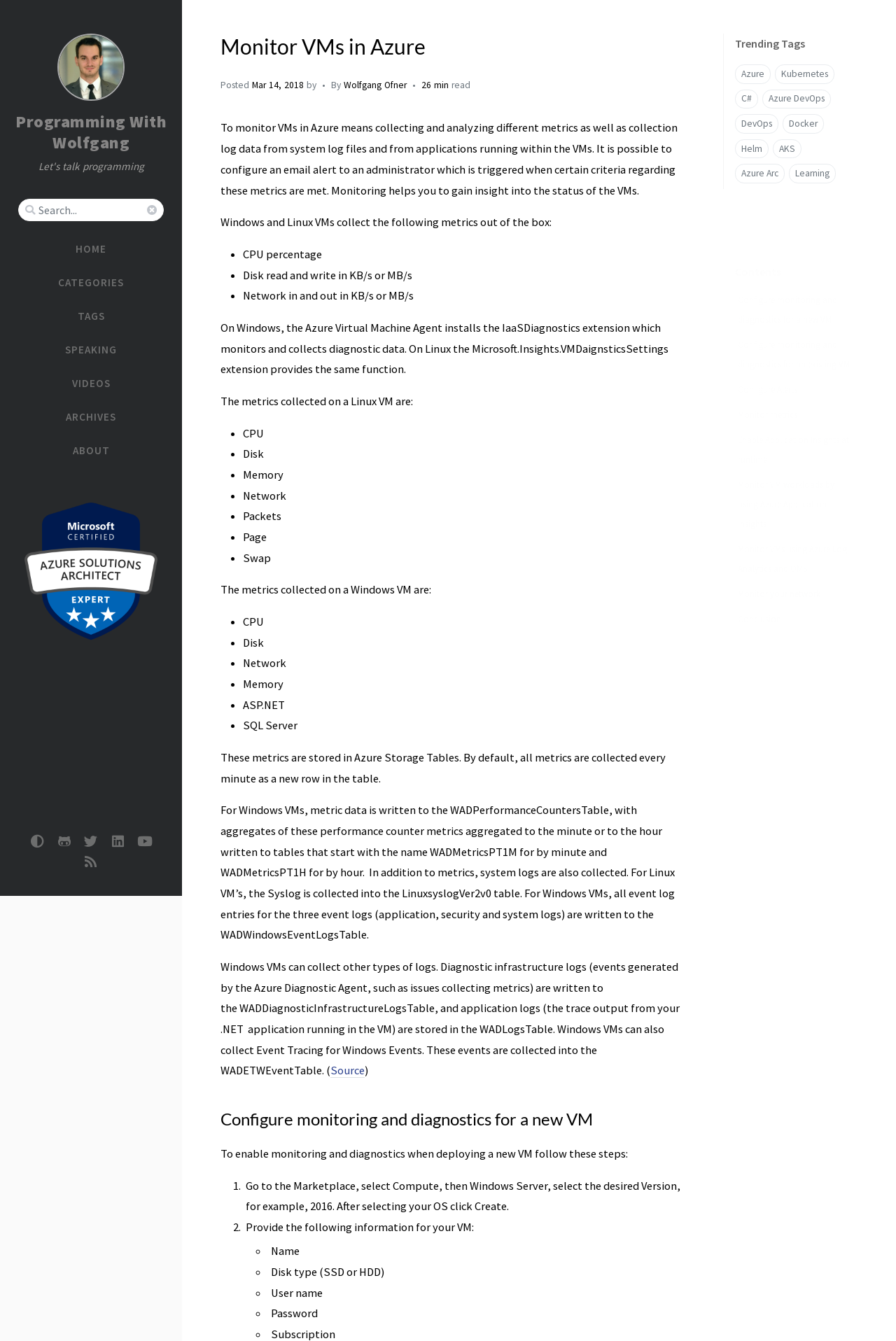Give a detailed account of the webpage.

This webpage is about monitoring virtual machines (VMs) in Azure, specifically discussing the collection and analysis of metrics and log data. At the top, there is a navigation bar with links to "HOME", "CATEGORIES", "TAGS", "SPEAKING", "VIDEOS", "ARCHIVES", and "ABOUT". Below the navigation bar, there is a search box and an image of the author, Wolfgang Ofner, with links to his social media profiles.

The main content of the page is divided into sections. The first section has a heading "Monitor VMs in Azure" and provides an introduction to monitoring VMs in Azure, explaining that it involves collecting and analyzing different metrics as well as log data from system log files and applications running within the VMs.

The next section lists the metrics collected for Windows and Linux VMs, including CPU percentage, disk read and write, and network in and out. The metrics are presented in a bulleted list with a brief description of each.

The following sections provide more detailed information about the metrics collected on Windows and Linux VMs, including CPU, disk, memory, network, and other metrics. The metrics are listed in a bulleted format with a brief description of each.

The page also explains how the metrics are stored in Azure Storage Tables and how system logs are collected. Additionally, it provides information on how to configure monitoring and diagnostics for a new VM, with step-by-step instructions on how to enable monitoring and diagnostics when deploying a new VM.

At the bottom of the page, there is a link to the source of the information and a heading "Configure monitoring and diagnostics for a new VM" with a brief introduction and a numbered list of steps to follow.